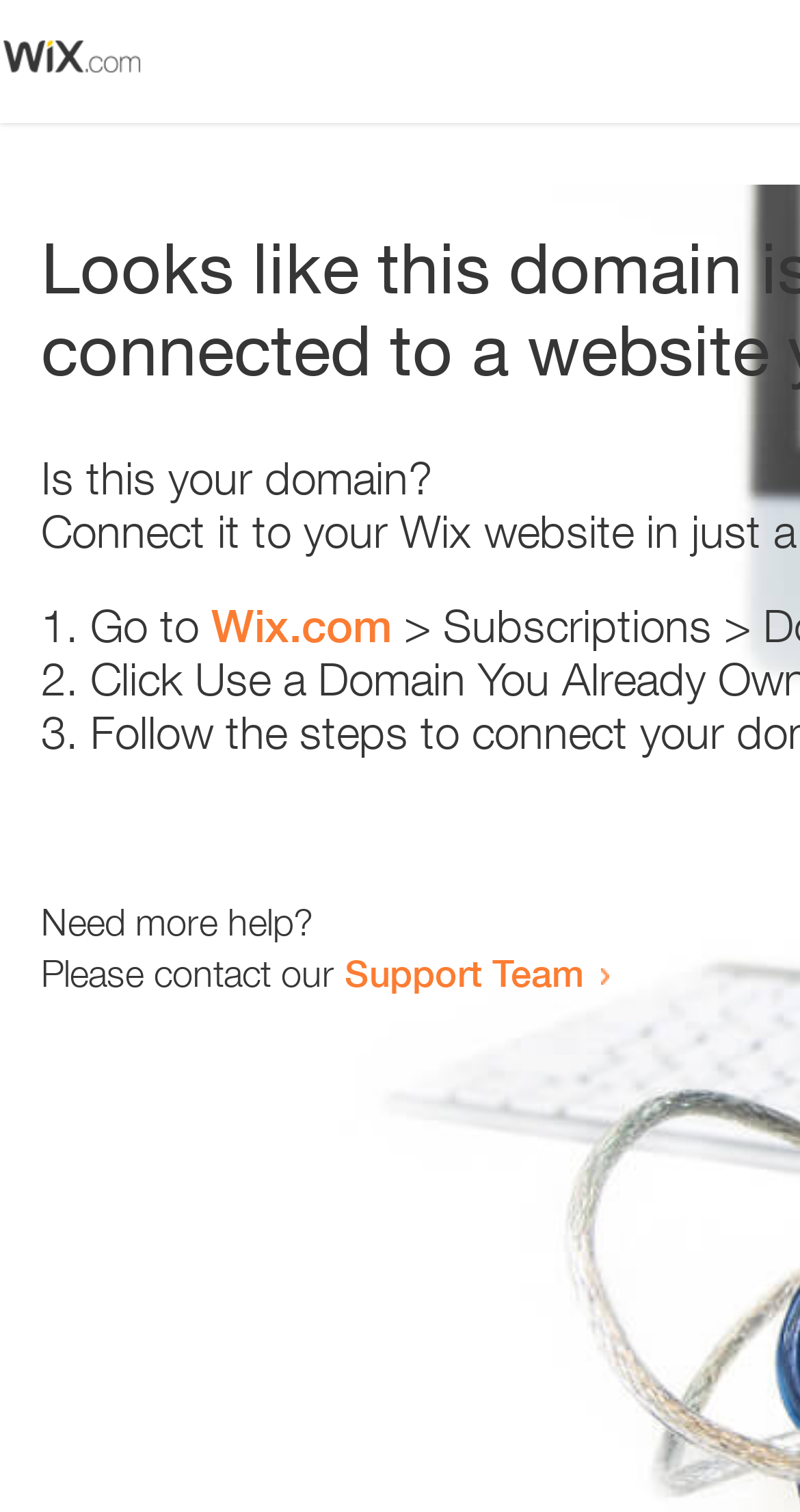Given the webpage screenshot, identify the bounding box of the UI element that matches this description: "Support Team".

[0.431, 0.628, 0.731, 0.658]